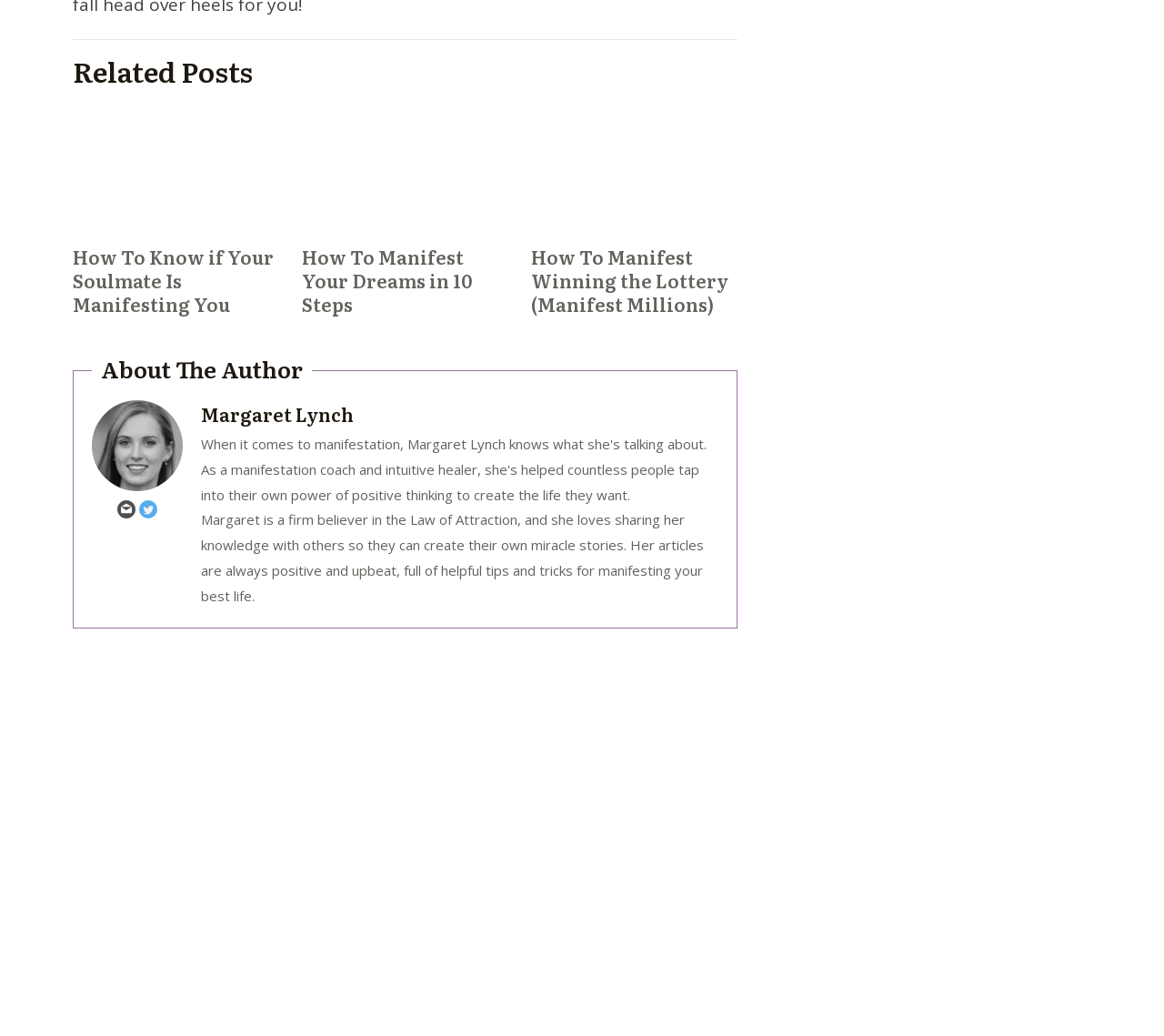What is the copyright year range?
Look at the image and answer the question using a single word or phrase.

2021 - 2024